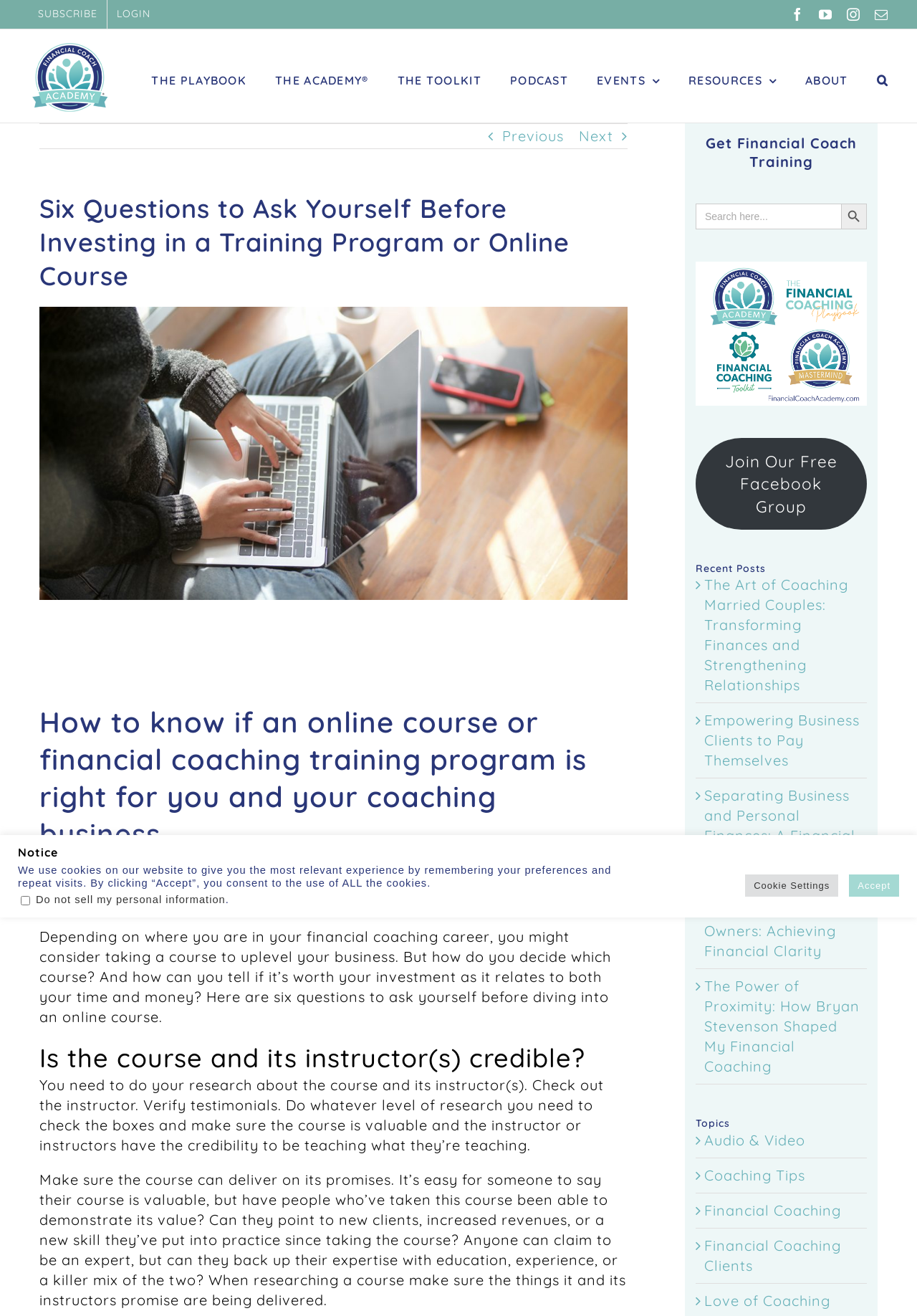Please identify the bounding box coordinates of the clickable area that will fulfill the following instruction: "Search for something". The coordinates should be in the format of four float numbers between 0 and 1, i.e., [left, top, right, bottom].

[0.759, 0.155, 0.945, 0.174]